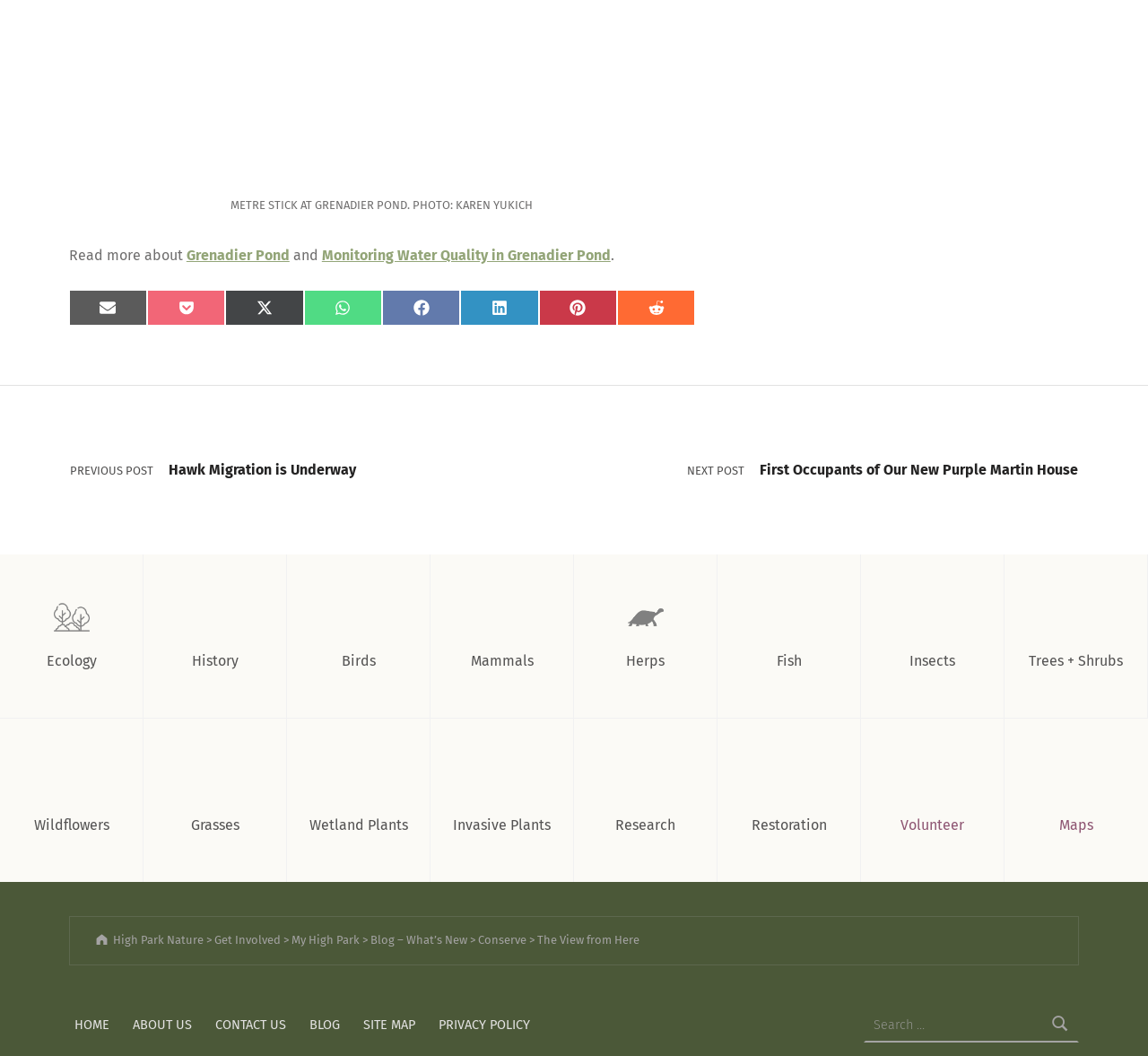What is the topic of the blog post?
Your answer should be a single word or phrase derived from the screenshot.

Monitoring Water Quality